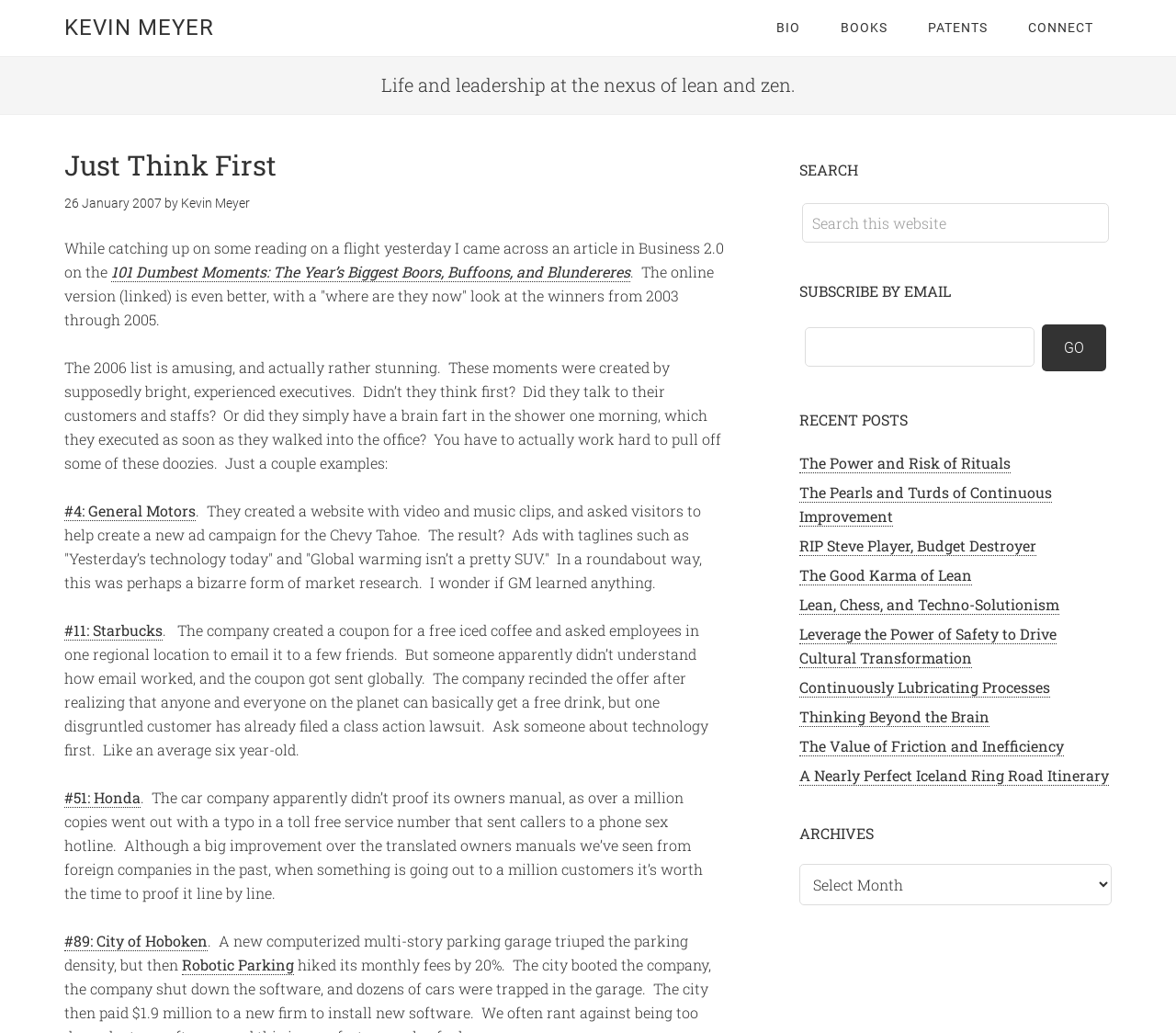What is the title of the first recent post?
Provide a thorough and detailed answer to the question.

The 'RECENT POSTS' section lists several recent posts, and the first one is titled 'The Power and Risk of Rituals', which is a link.